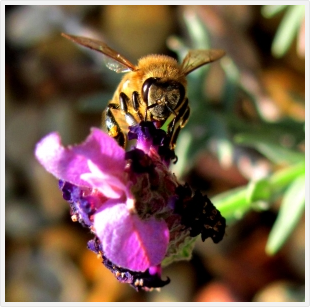What is the color of the flower?
Refer to the image and offer an in-depth and detailed answer to the question.

The caption describes the flower as 'vibrant purple', which suggests that the flower has a bright and intense purple color.